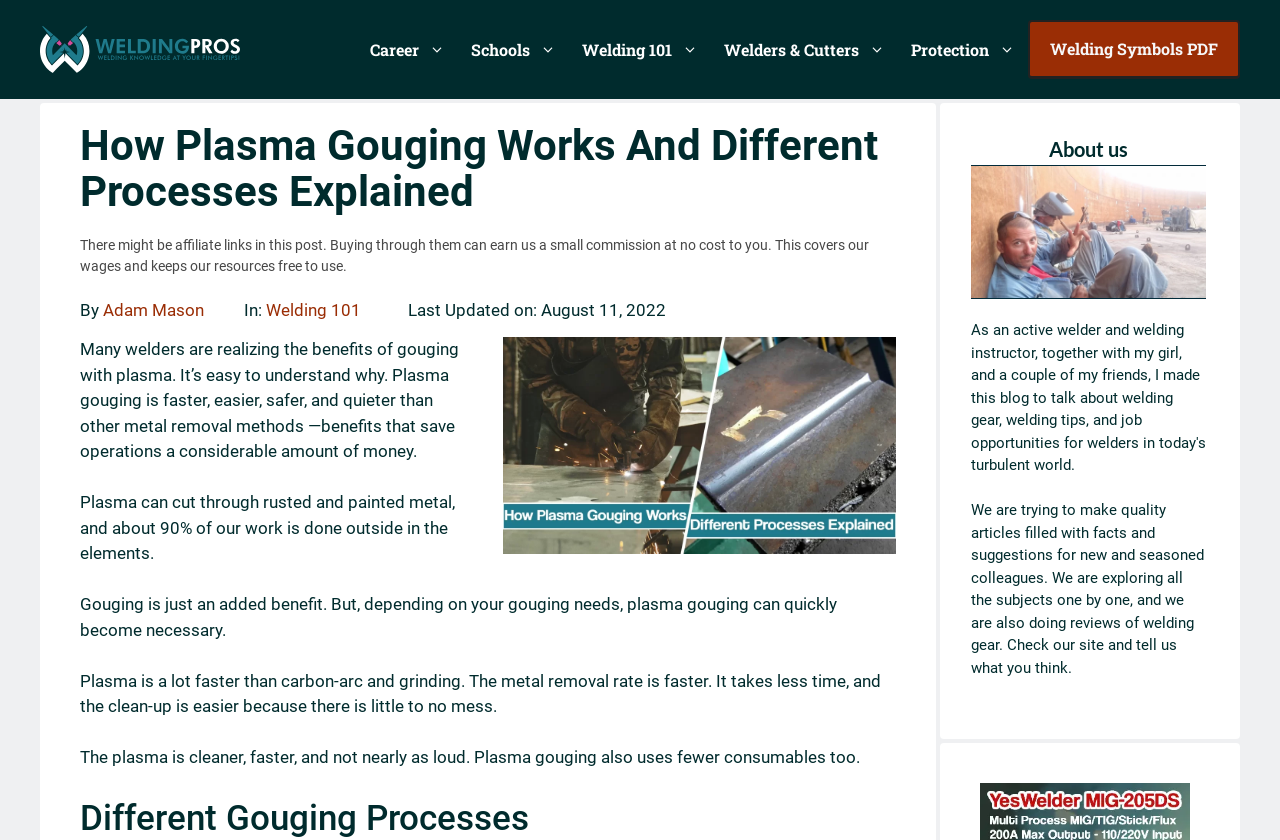Identify and provide the main heading of the webpage.

How Plasma Gouging Works And Different Processes Explained